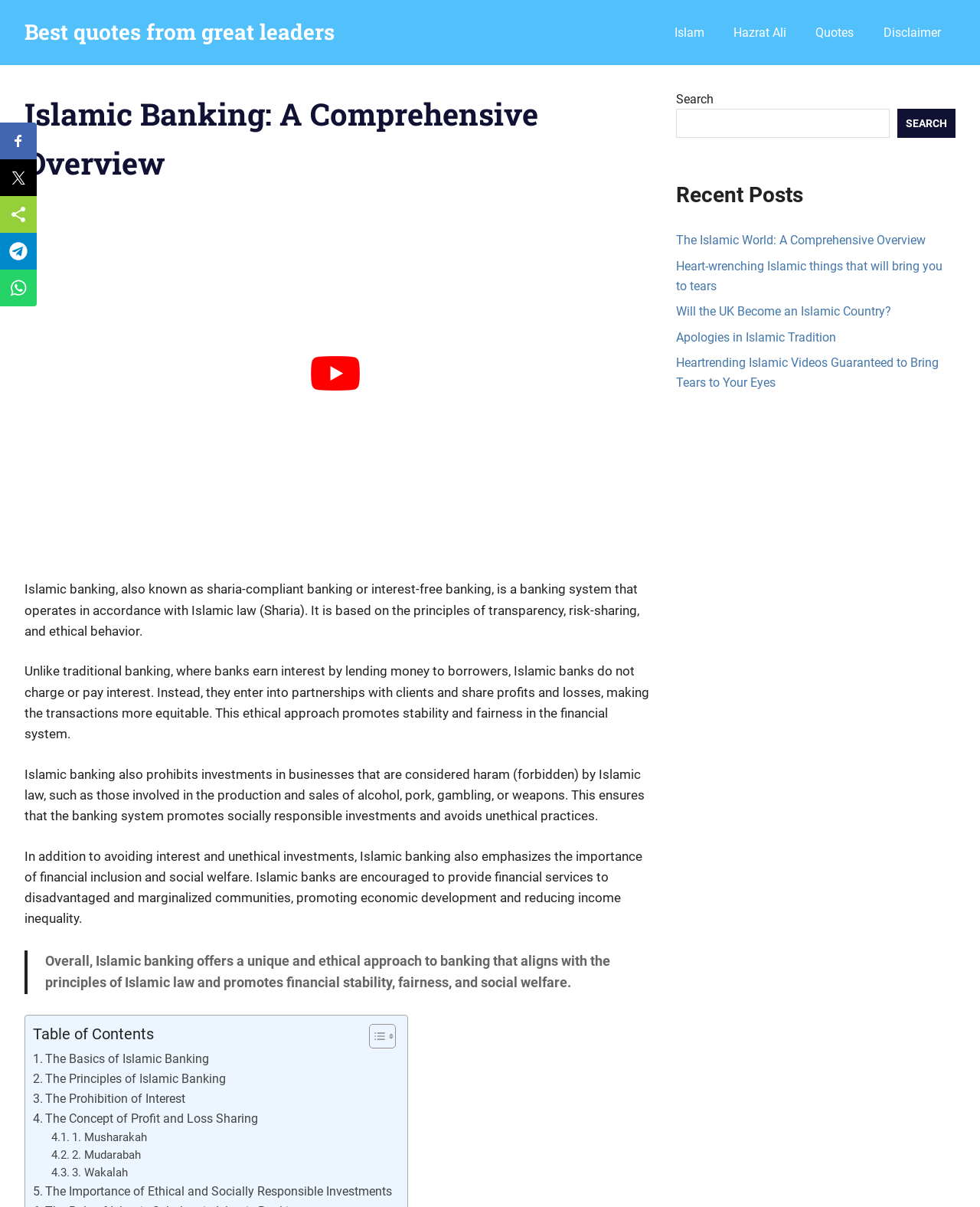Please find the bounding box for the UI element described by: "1. Musharakah".

[0.053, 0.935, 0.15, 0.95]